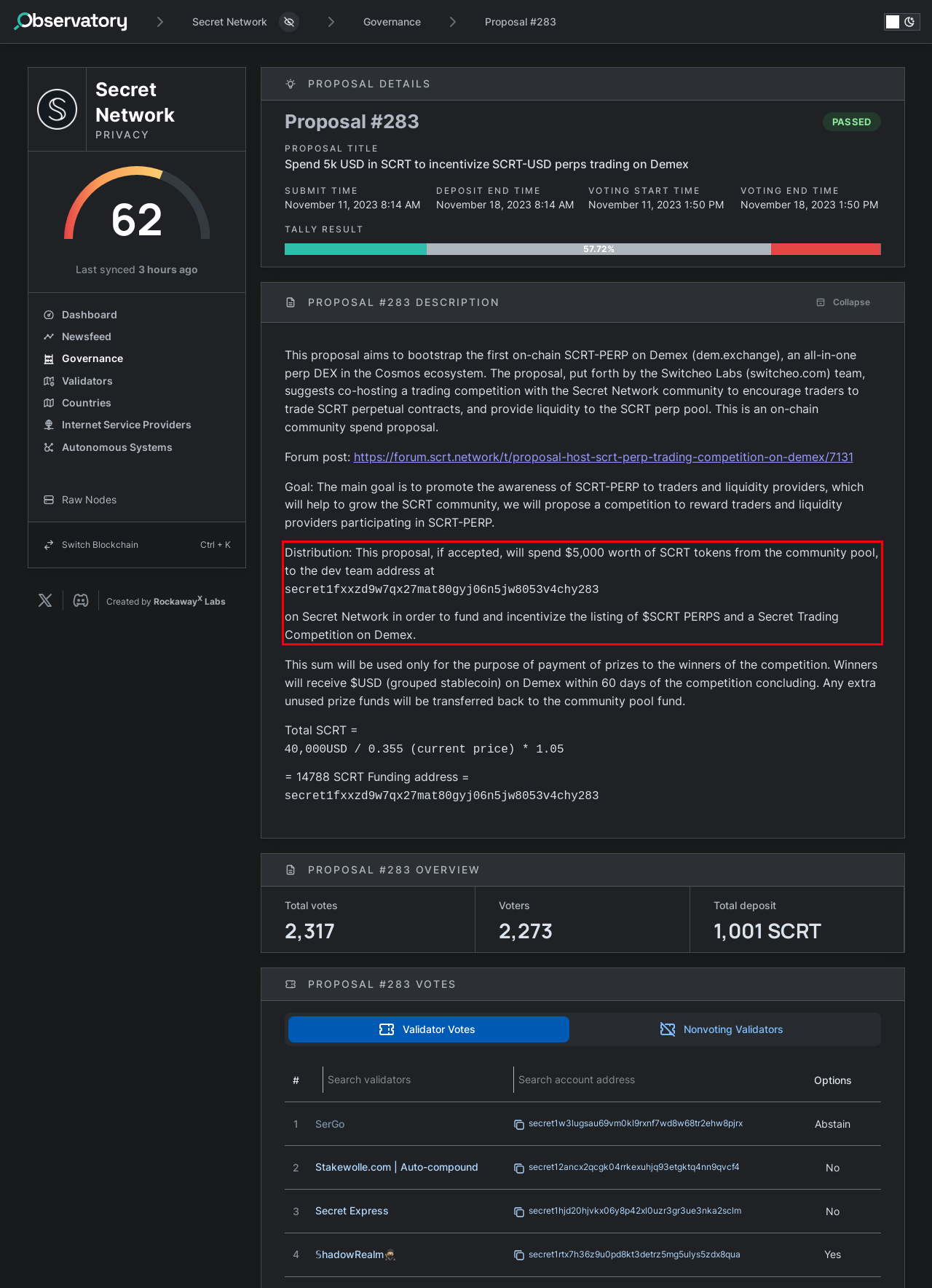Look at the screenshot of the webpage, locate the red rectangle bounding box, and generate the text content that it contains.

Distribution: This proposal, if accepted, will spend $5,000 worth of SCRT tokens from the community pool, to the dev team address at secret1fxxzd9w7qx27mat80gyj06n5jw8053v4chy283 on Secret Network in order to fund and incentivize the listing of $SCRT PERPS and a Secret Trading Competition on Demex.